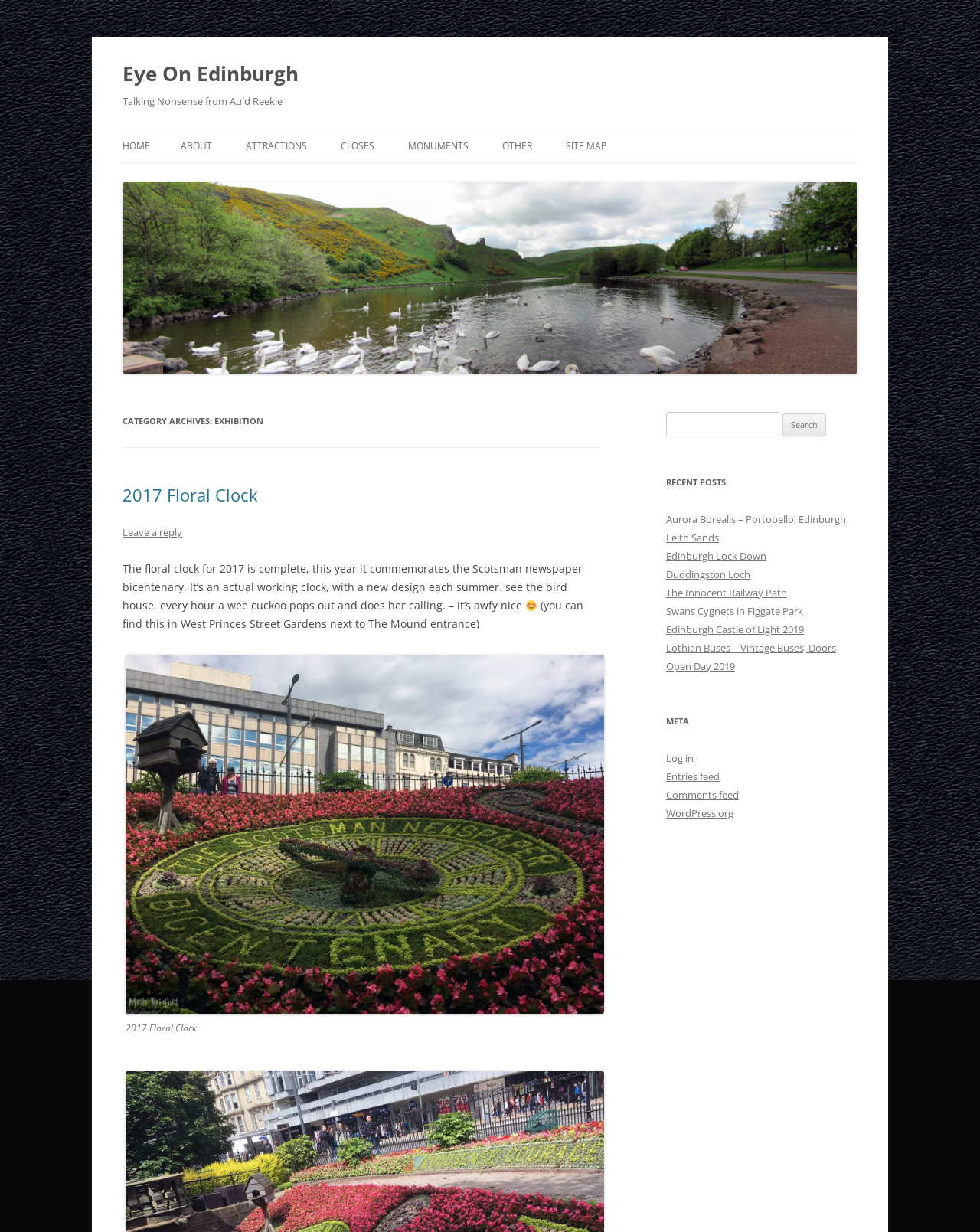Identify the bounding box coordinates of the area you need to click to perform the following instruction: "Explore EDINBURGH DUNGEON".

[0.251, 0.209, 0.407, 0.234]